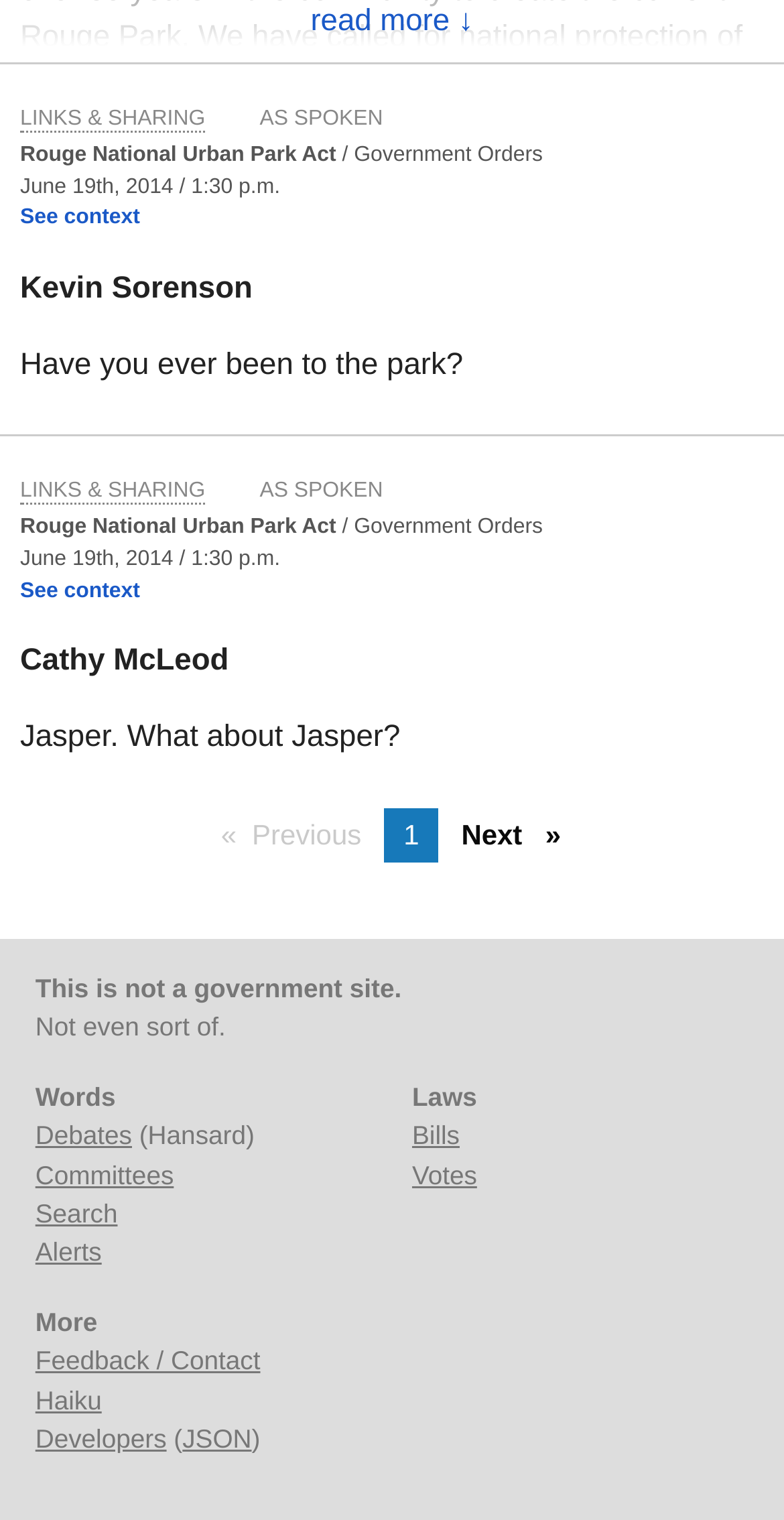Provide a brief response to the question below using a single word or phrase: 
What is the name of the park mentioned?

Rouge National Urban Park